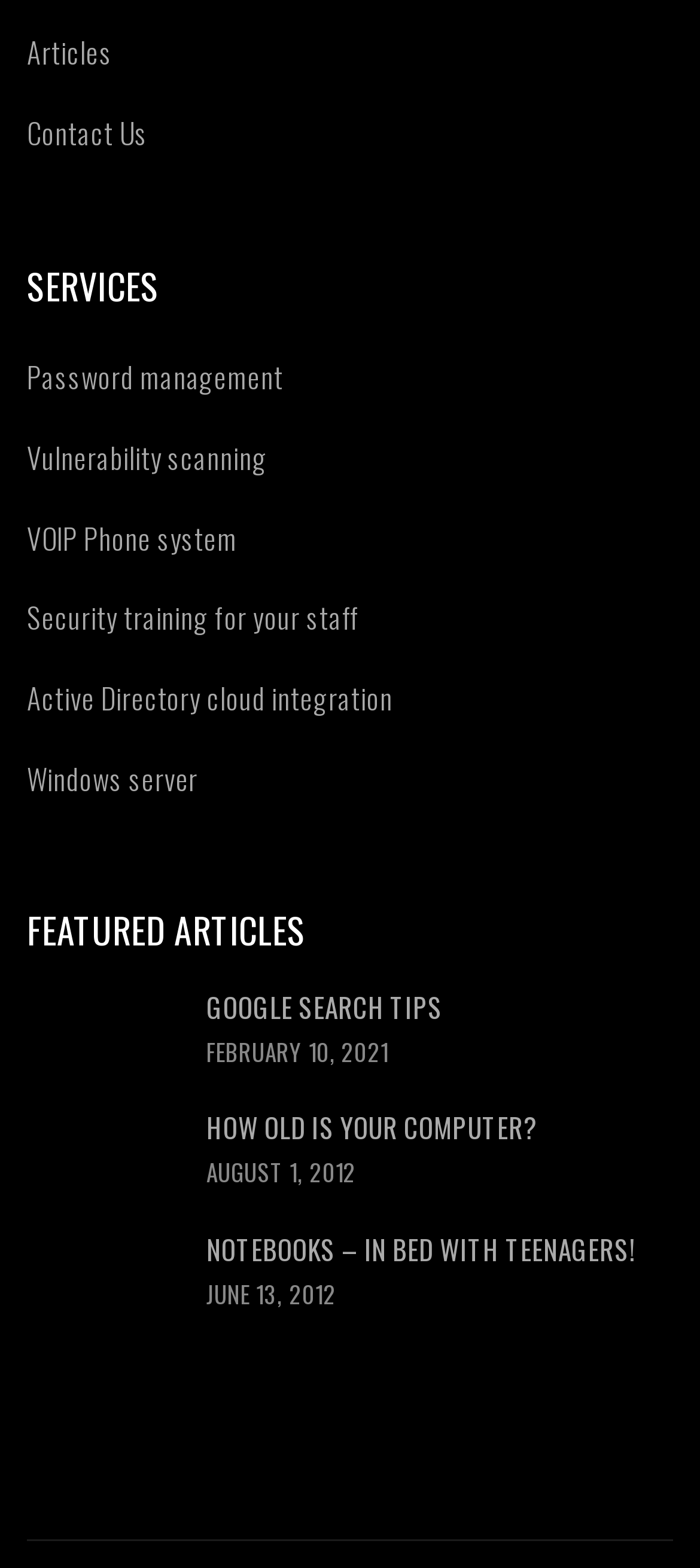Based on the element description: "How old is your computer?", identify the UI element and provide its bounding box coordinates. Use four float numbers between 0 and 1, [left, top, right, bottom].

[0.295, 0.706, 0.769, 0.731]